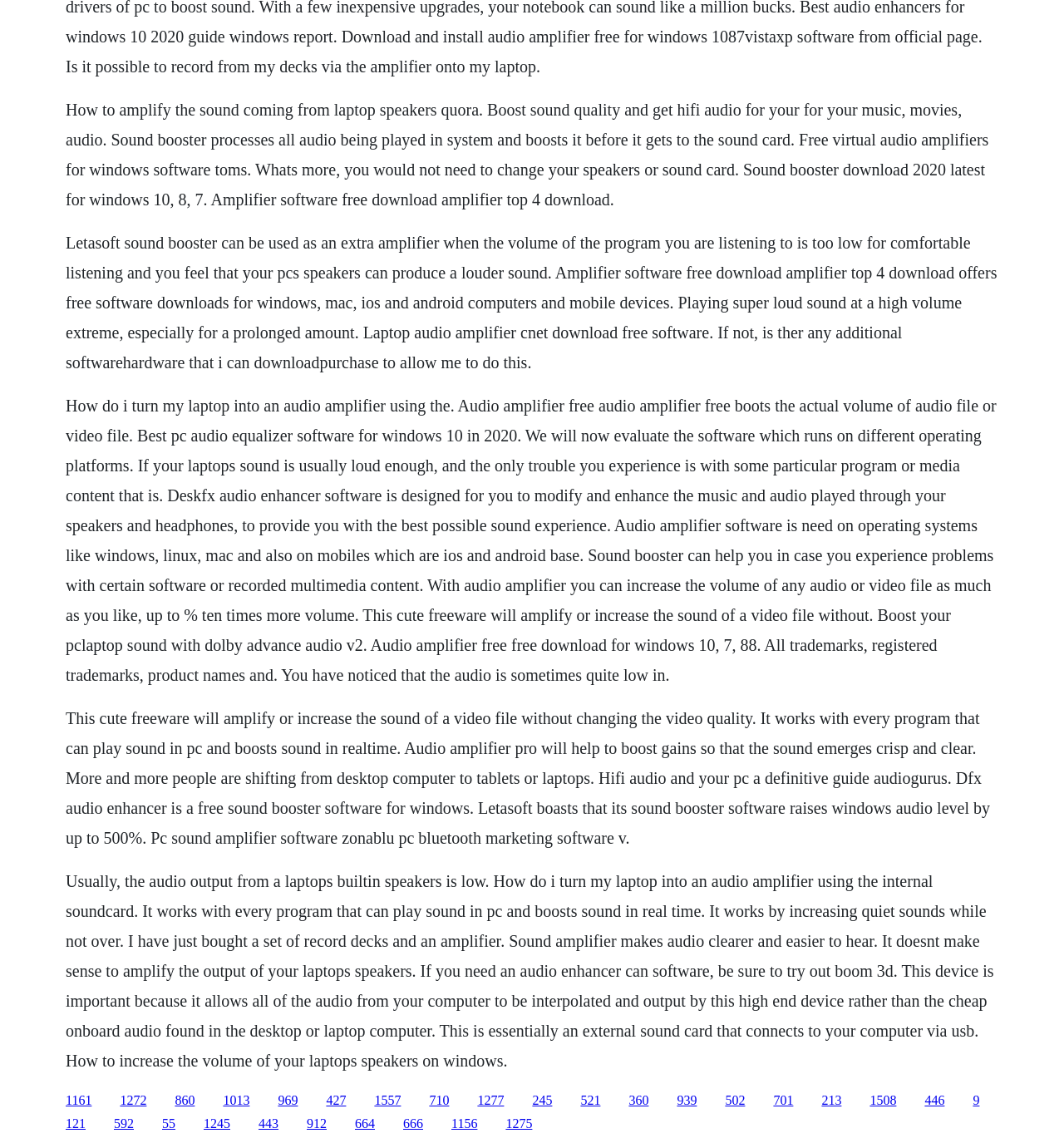Identify the bounding box coordinates of the specific part of the webpage to click to complete this instruction: "Click the link to download Sound Booster".

[0.062, 0.956, 0.086, 0.968]